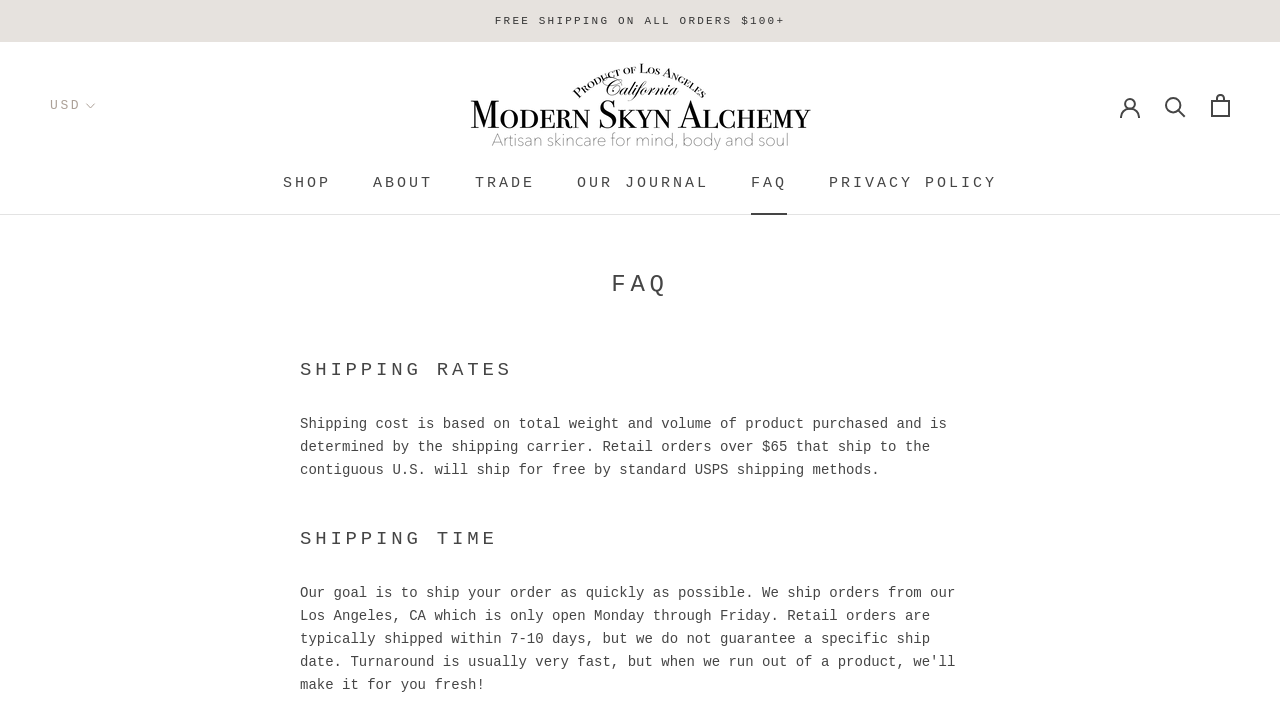Please find the bounding box coordinates of the clickable region needed to complete the following instruction: "Read about SHIPPING RATES". The bounding box coordinates must consist of four float numbers between 0 and 1, i.e., [left, top, right, bottom].

[0.234, 0.493, 0.766, 0.537]